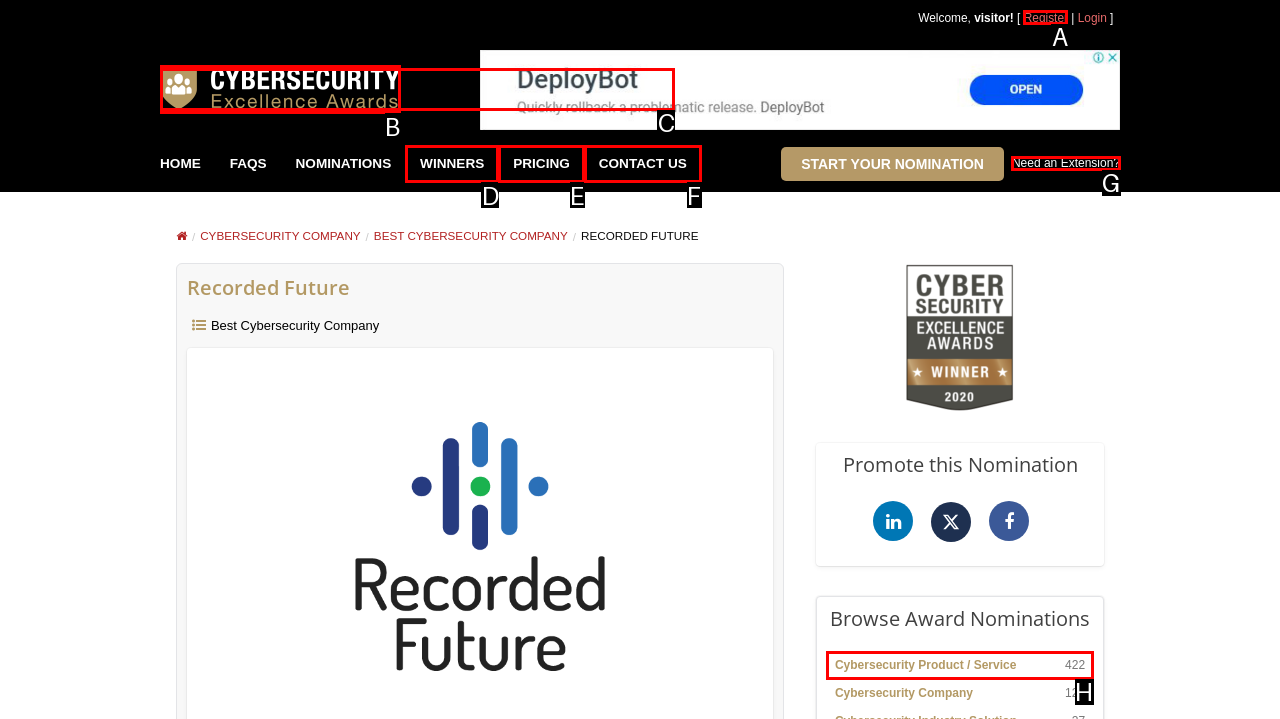Identify the UI element that corresponds to this description: Cybersecurity Product / Service 422
Respond with the letter of the correct option.

H